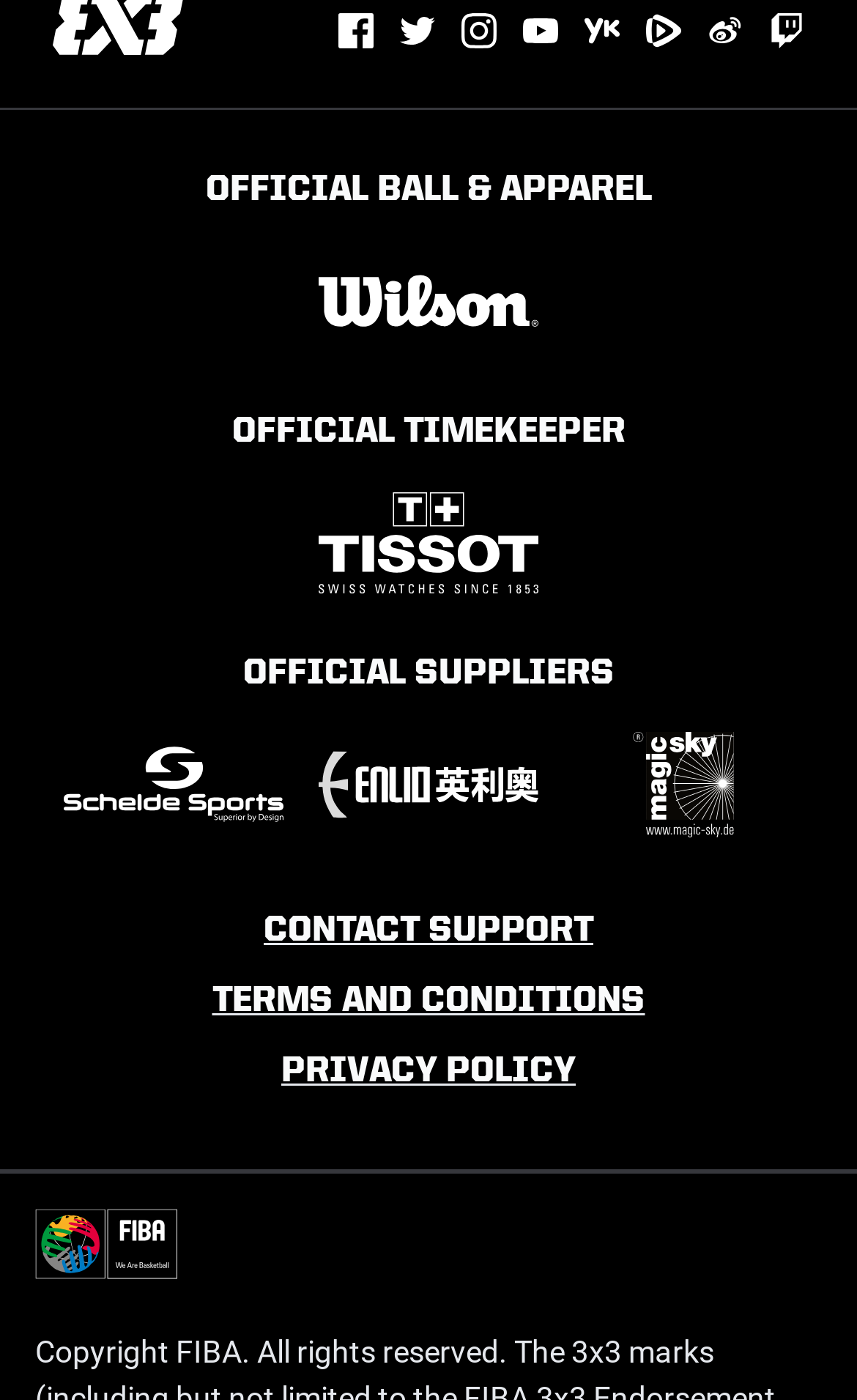Could you indicate the bounding box coordinates of the region to click in order to complete this instruction: "Visit FIBA official website".

[0.041, 0.889, 0.208, 0.919]